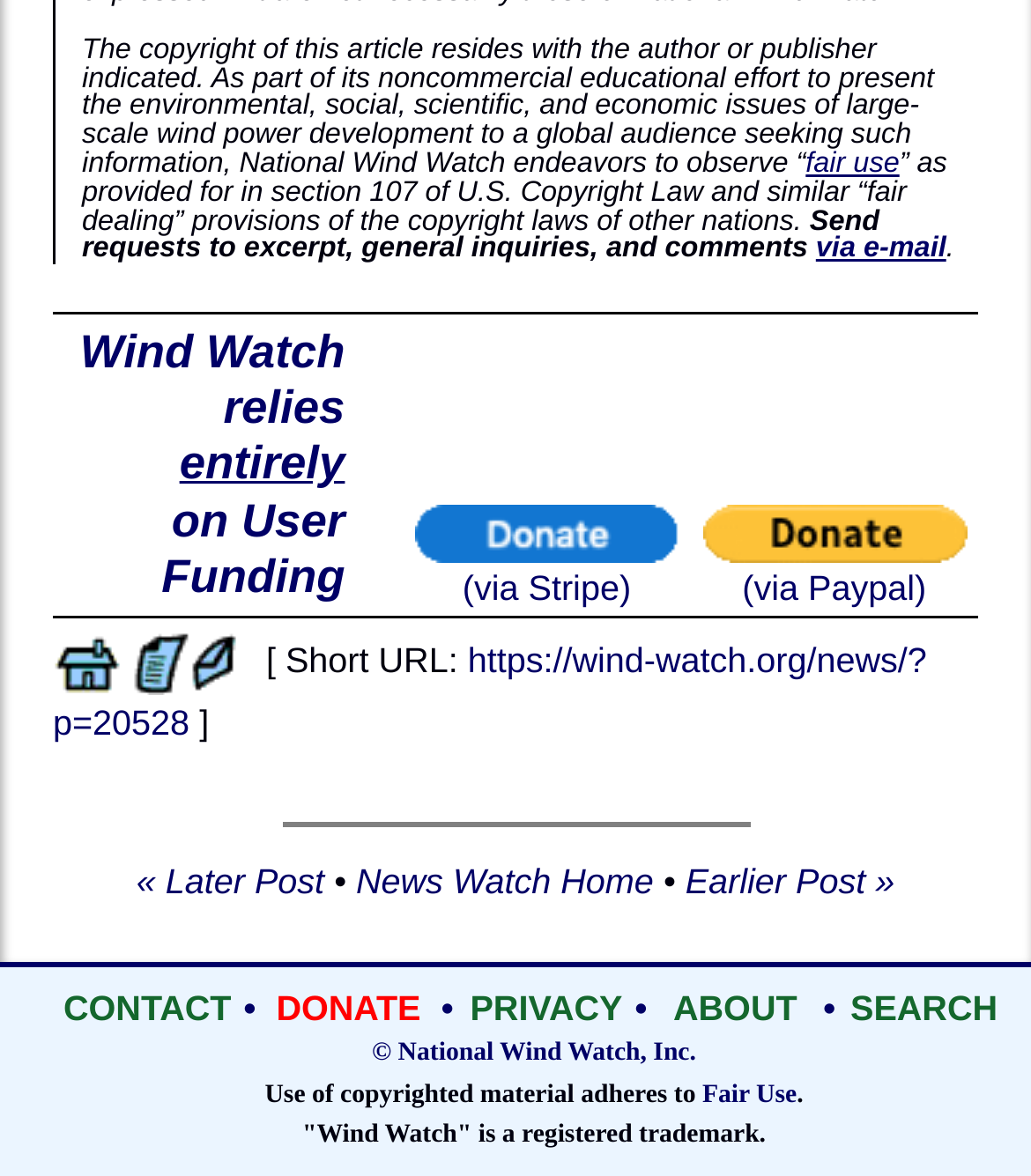Given the element description, predict the bounding box coordinates in the format (top-left x, top-left y, bottom-right x, bottom-right y), using floating point numbers between 0 and 1: © National Wind Watch, Inc.

[0.361, 0.884, 0.675, 0.909]